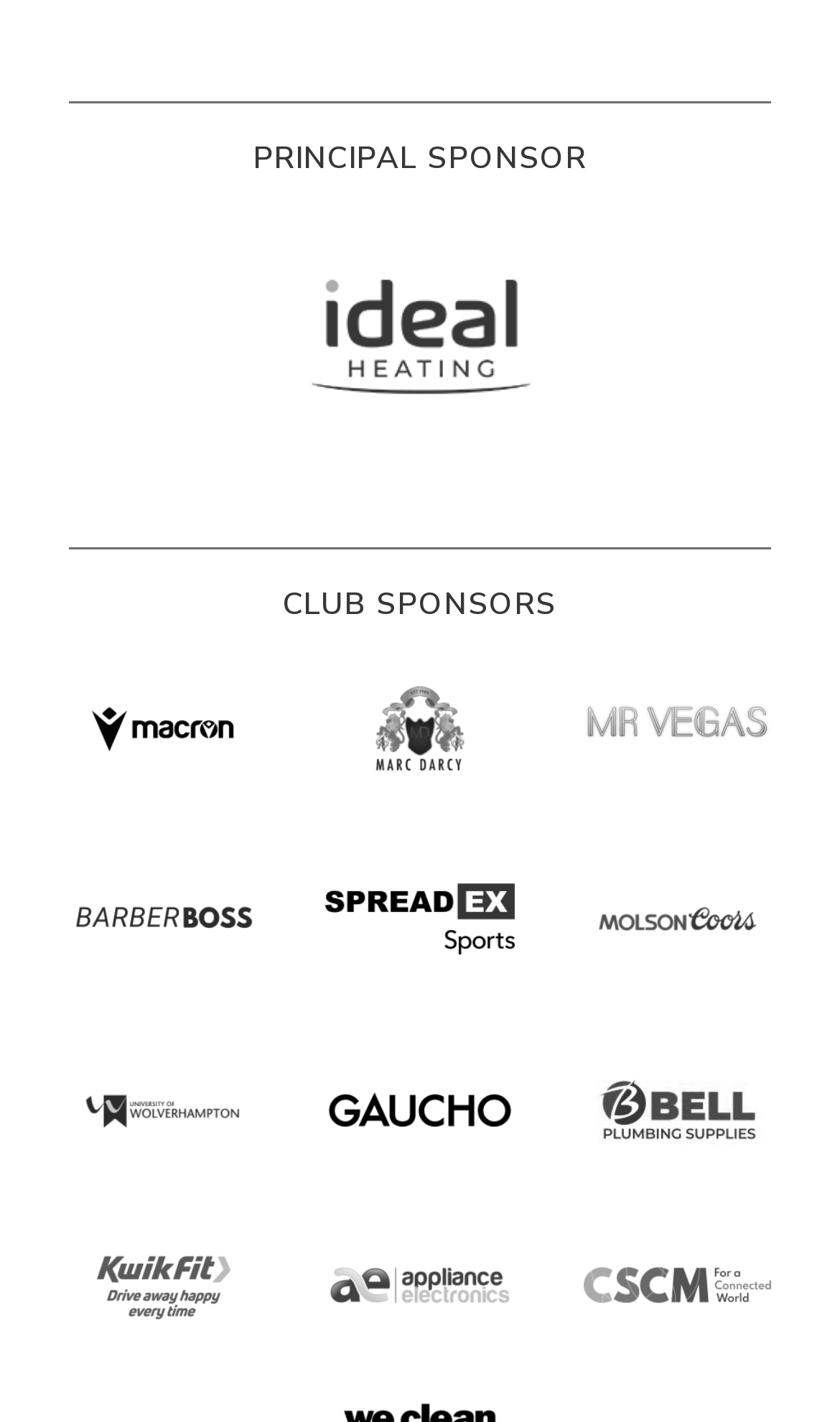Identify the bounding box coordinates of the clickable region to carry out the given instruction: "Check out Wolves".

[0.082, 0.732, 0.306, 0.828]